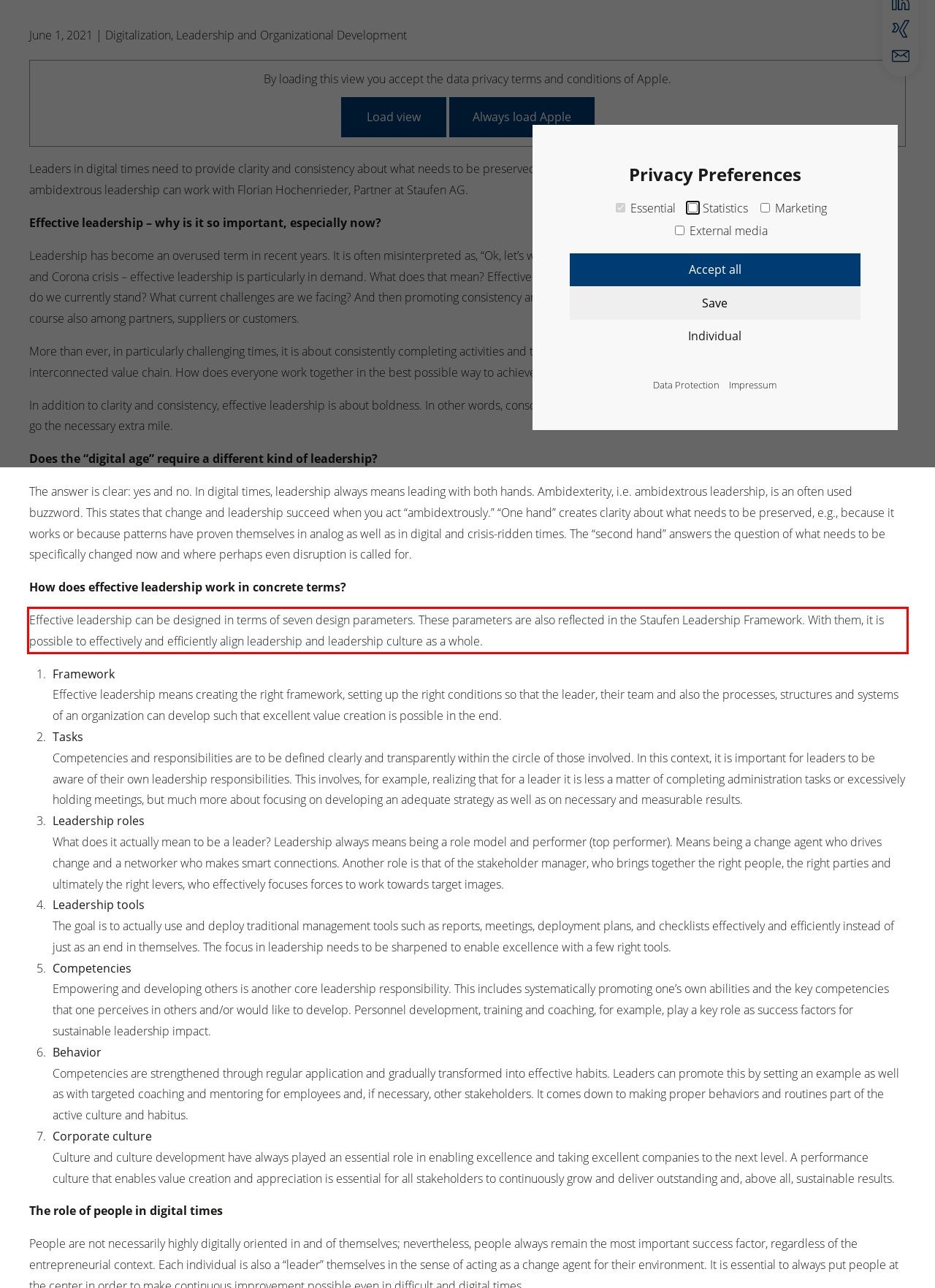Please analyze the screenshot of a webpage and extract the text content within the red bounding box using OCR.

Effective leadership can be designed in terms of seven design parameters. These parameters are also reflected in the Staufen Leadership Framework. With them, it is possible to effectively and efficiently align leadership and leadership culture as a whole.